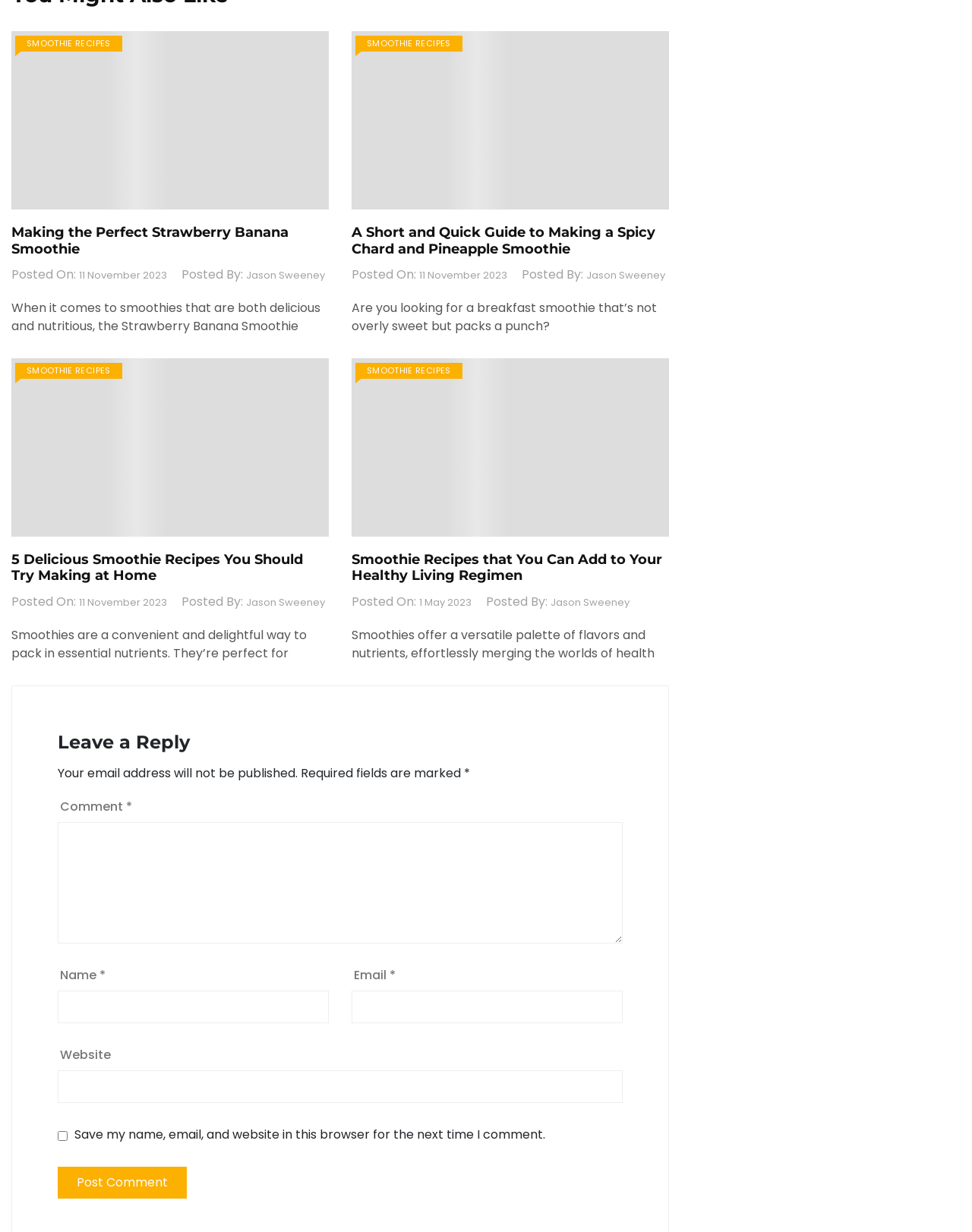Determine the bounding box coordinates of the region that needs to be clicked to achieve the task: "Click the 'Post Comment' button".

[0.059, 0.947, 0.192, 0.973]